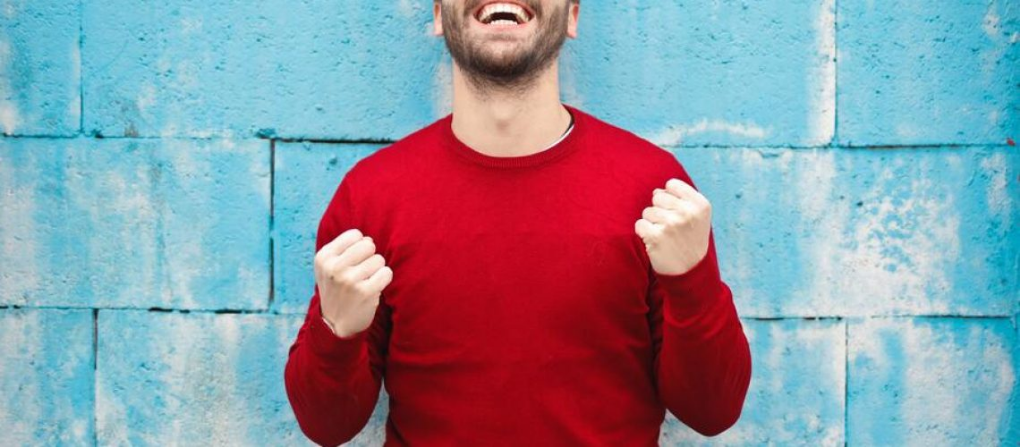Answer the question with a single word or phrase: 
What is the background color behind the young man?

Blue